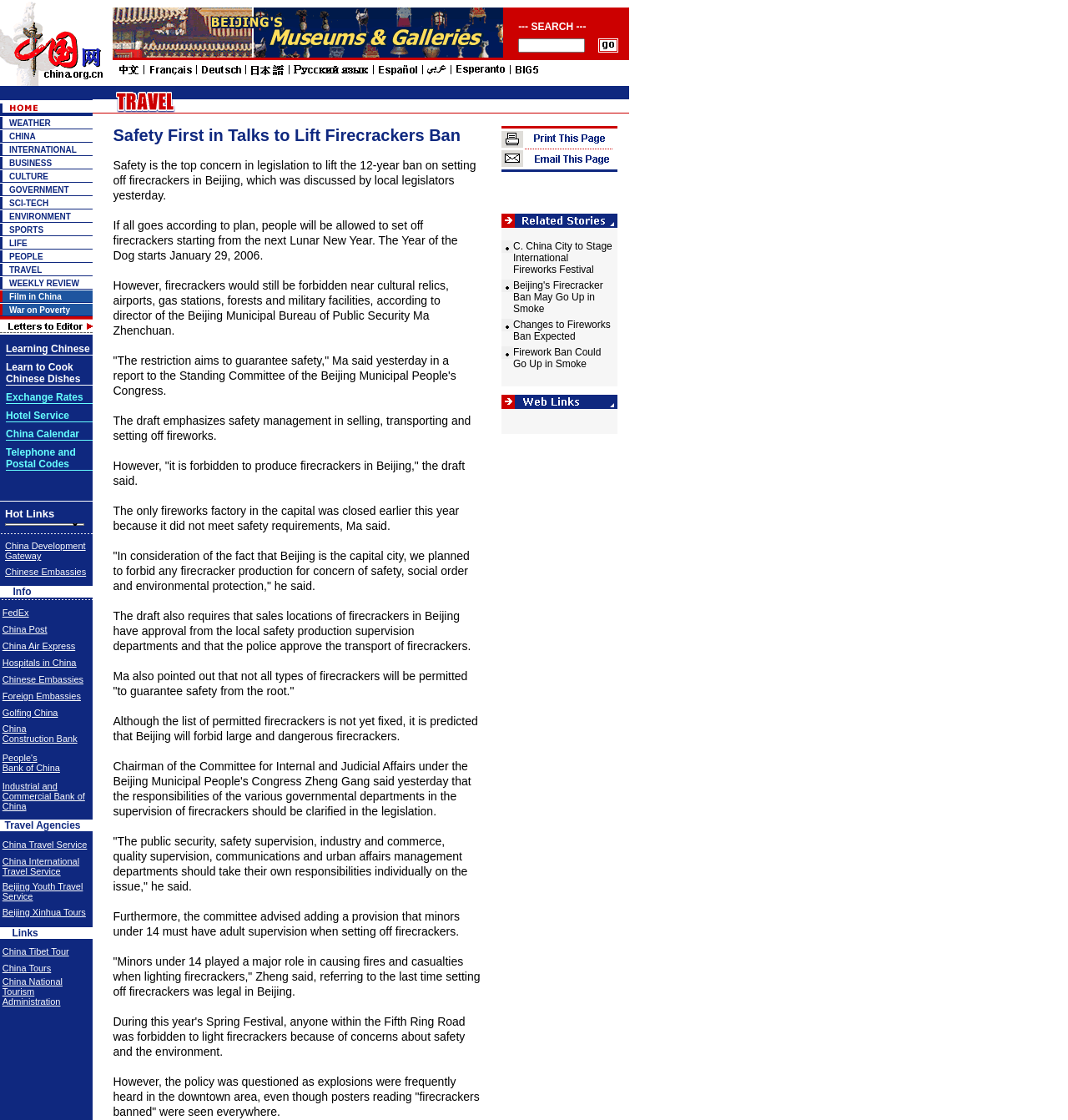Could you determine the bounding box coordinates of the clickable element to complete the instruction: "Click on the China link"? Provide the coordinates as four float numbers between 0 and 1, i.e., [left, top, right, bottom].

[0.009, 0.117, 0.033, 0.126]